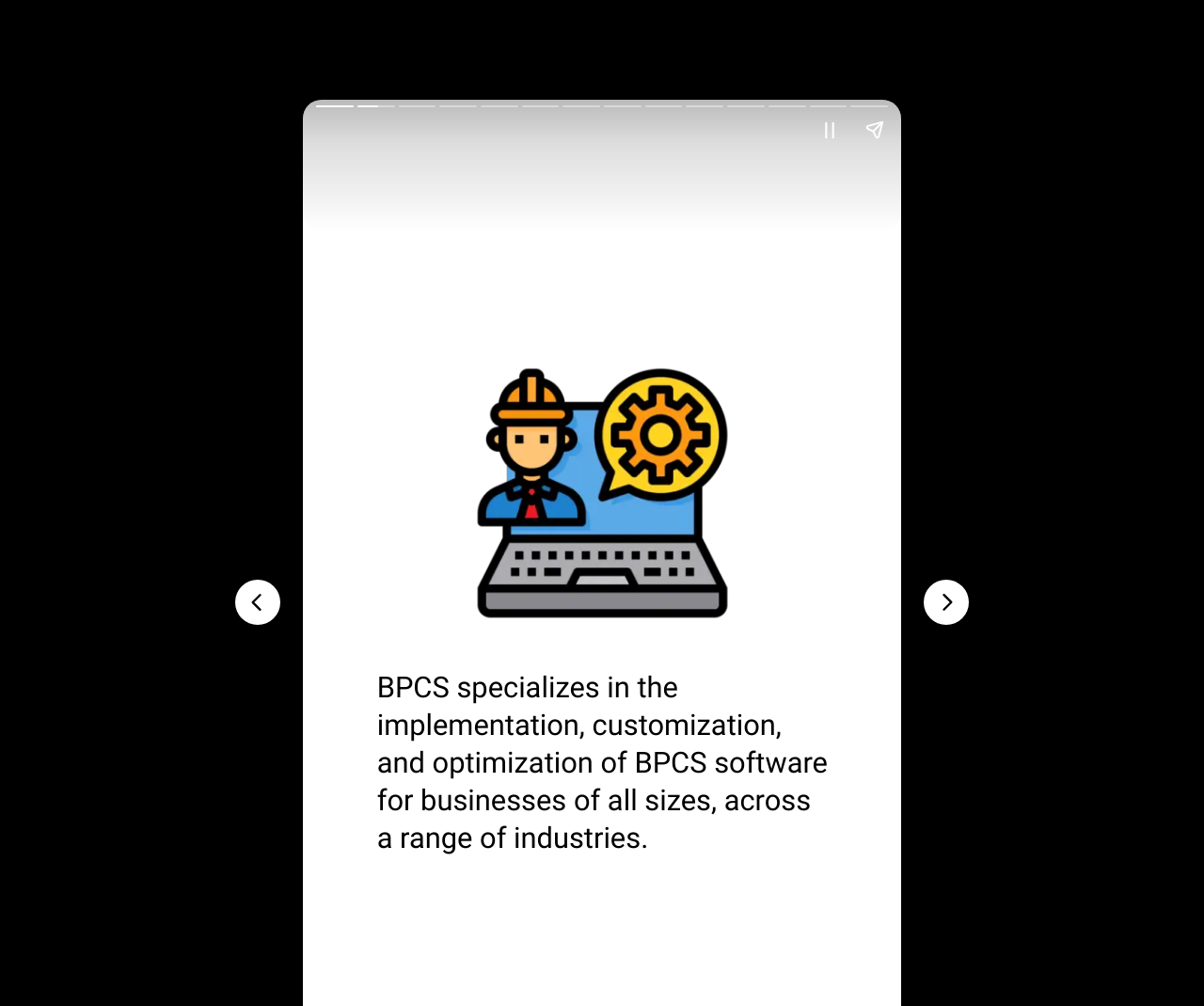Provide a short, one-word or phrase answer to the question below:
What is the main topic of this webpage?

BPCS ERP Software